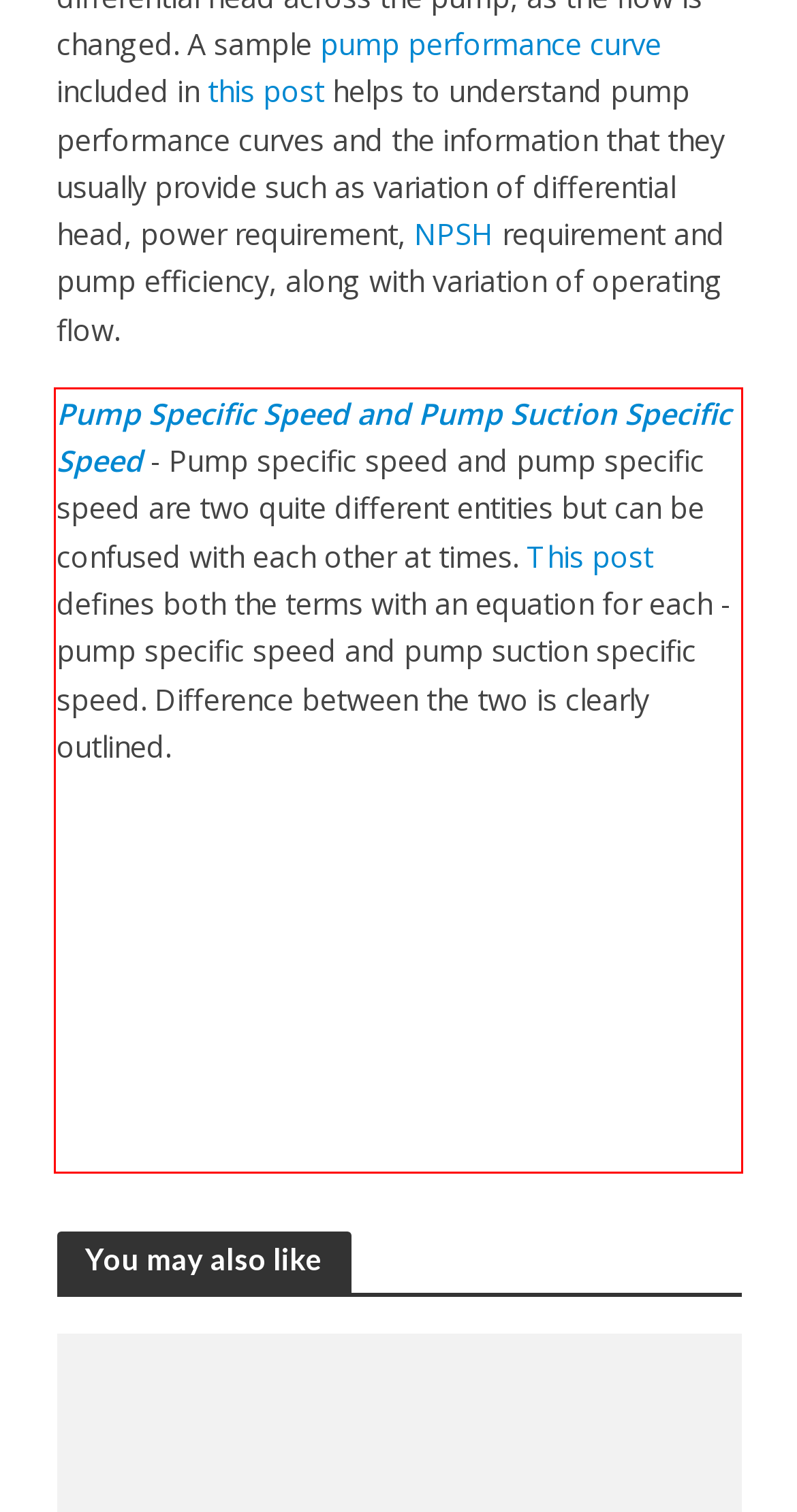Review the screenshot of the webpage and recognize the text inside the red rectangle bounding box. Provide the extracted text content.

Pump Specific Speed and Pump Suction Specific Speed - Pump specific speed and pump specific speed are two quite different entities but can be confused with each other at times. This post defines both the terms with an equation for each - pump specific speed and pump suction specific speed. Difference between the two is clearly outlined.